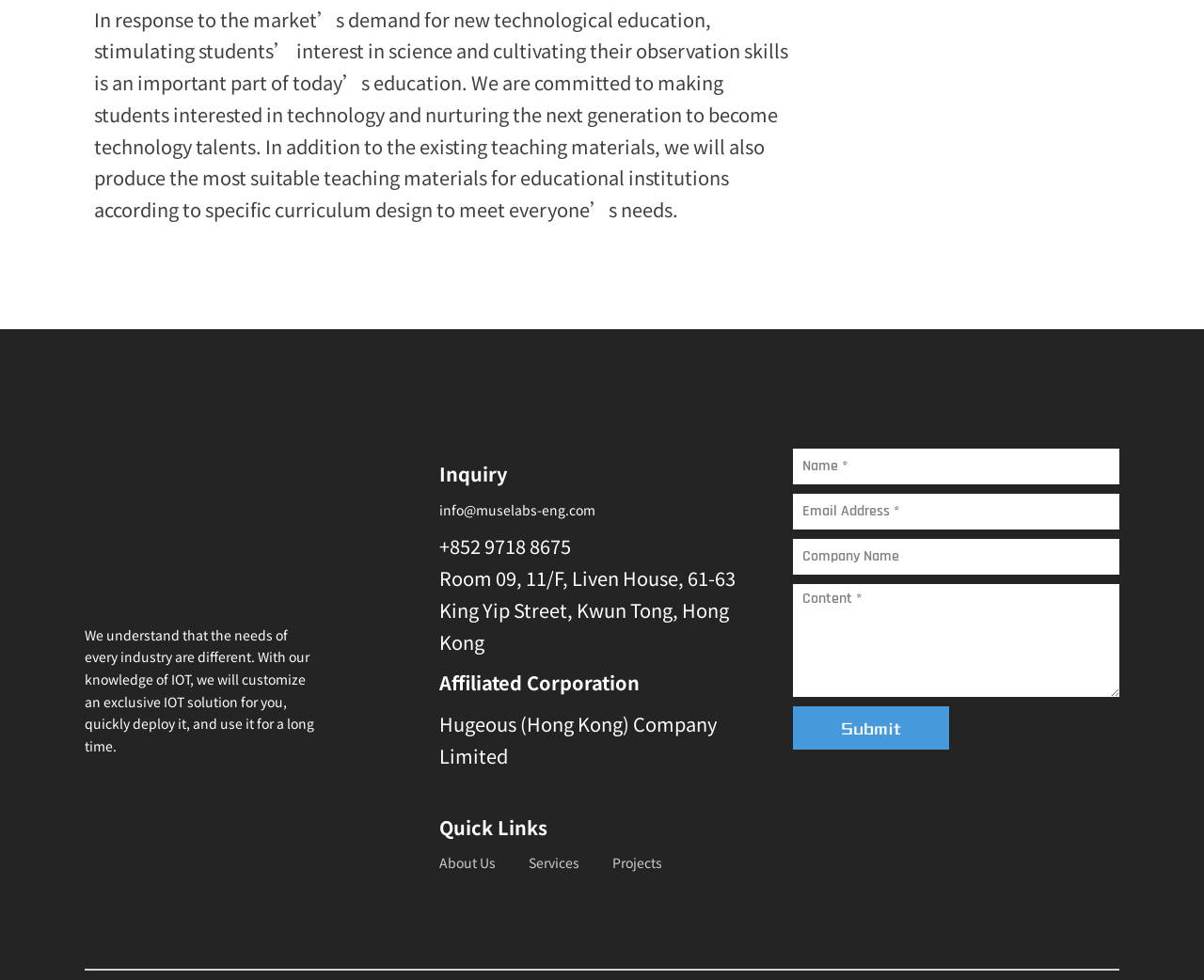How many textboxes are required?
Carefully analyze the image and provide a thorough answer to the question.

There are four textboxes in total, with IDs 382, 384, 386, and 388. Among them, three are required, which are the ones with IDs 382, 384, and 388, as indicated by the 'required: True' attribute.